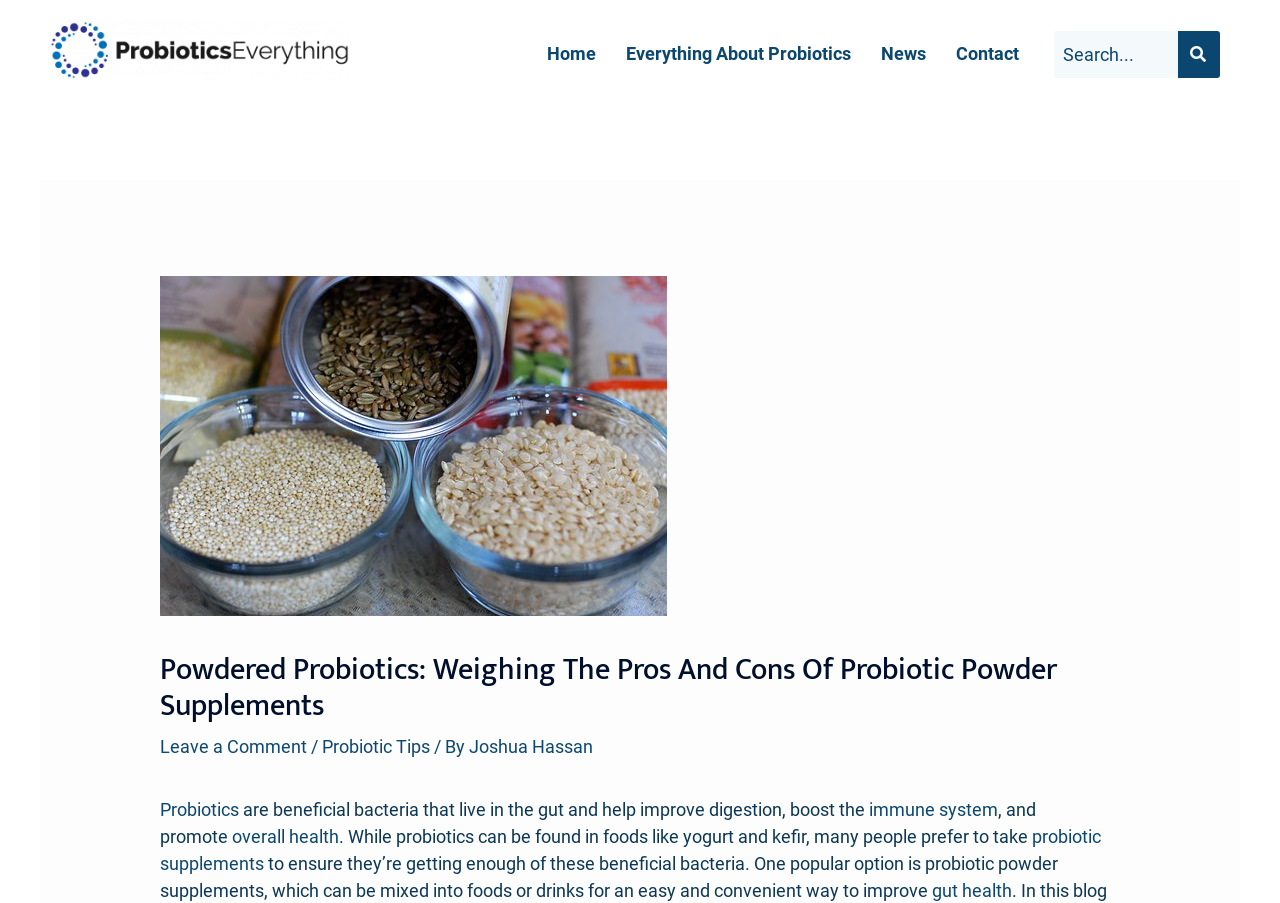Extract the bounding box coordinates for the described element: "probiotic supplements". The coordinates should be represented as four float numbers between 0 and 1: [left, top, right, bottom].

[0.125, 0.915, 0.86, 0.968]